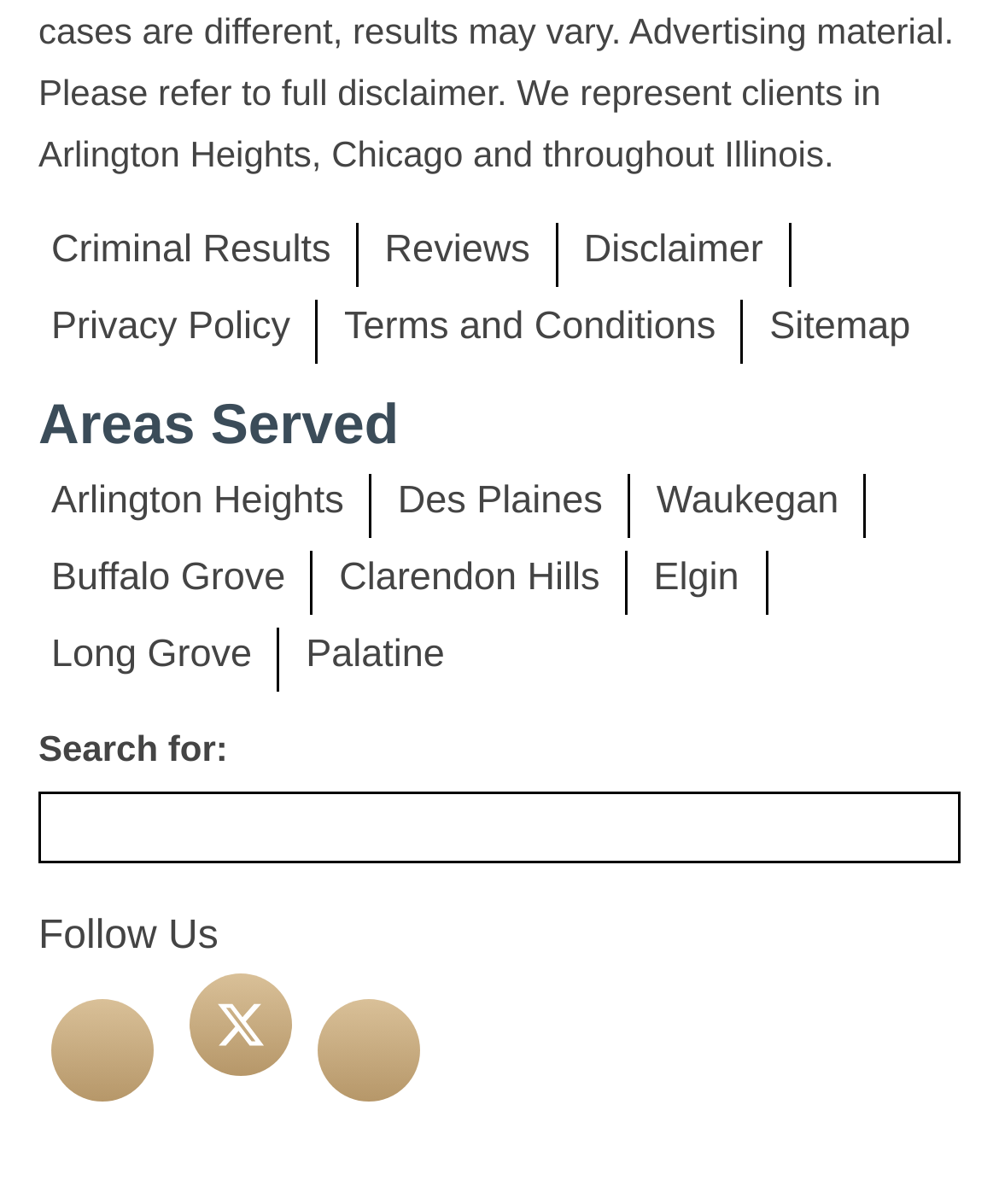What social media platforms can I follow this service on?
Refer to the image and provide a one-word or short phrase answer.

Facebook, Twitter, LinkedIn